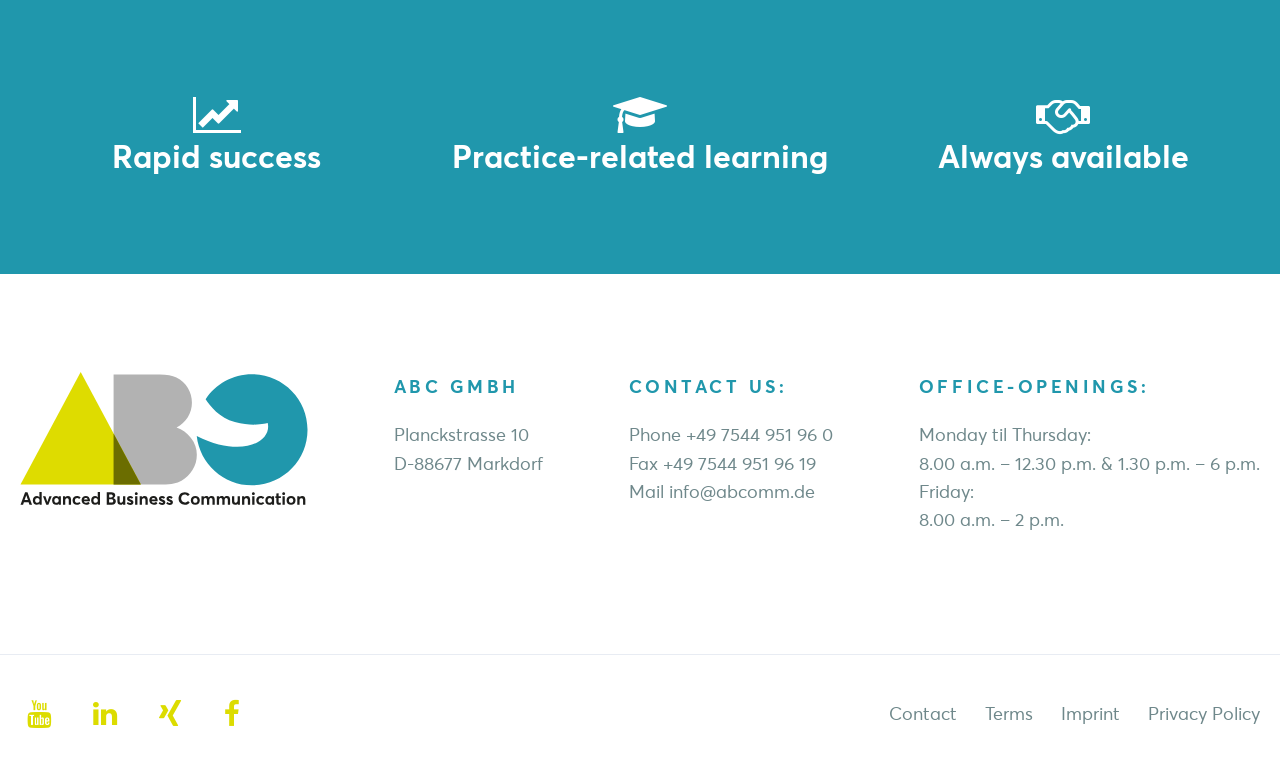Using the information in the image, give a detailed answer to the following question: How many social media links are there?

There are four social media links located at the bottom-left section of the webpage, represented by icons. They are not labeled, but they are likely links to the company's social media profiles.